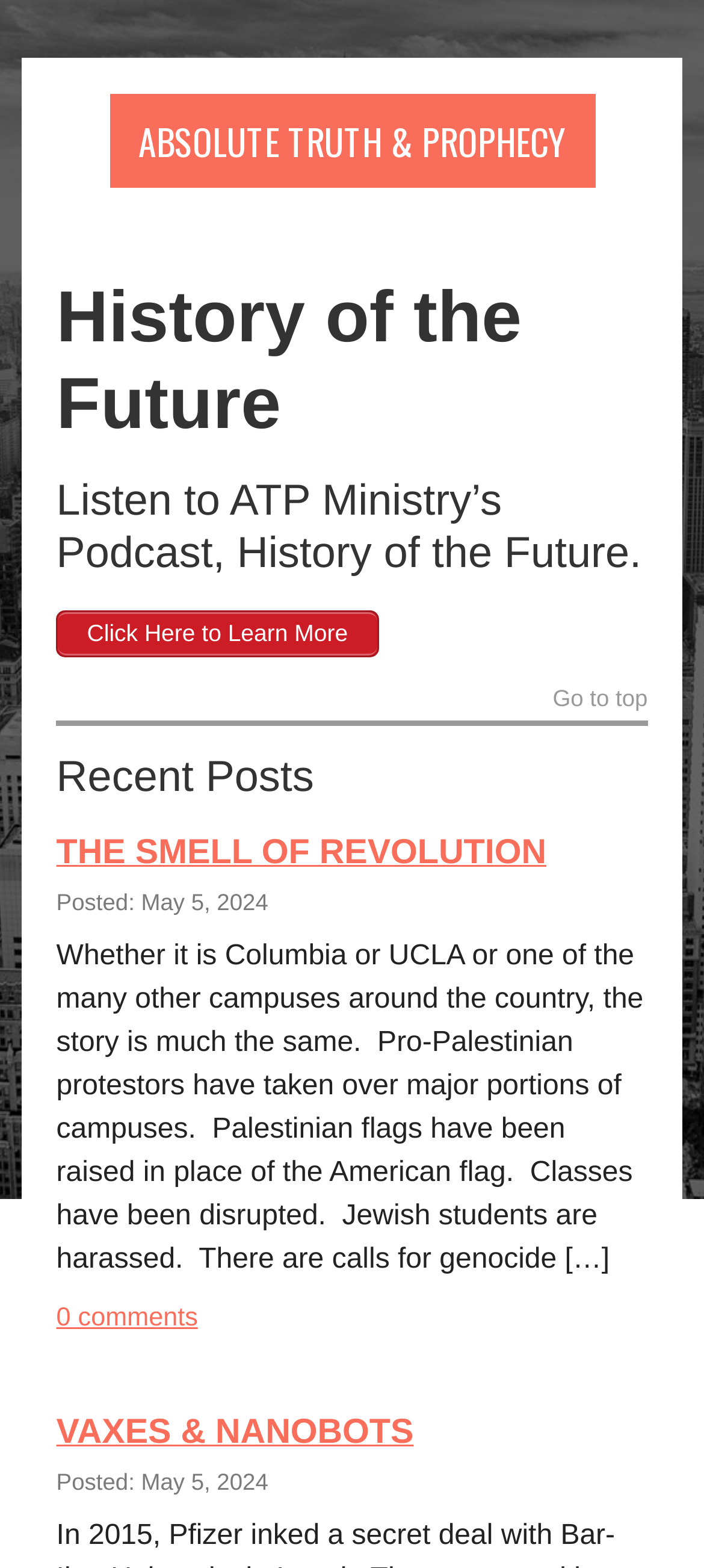Provide a comprehensive description of the webpage.

The webpage is about the "History of the Future" podcast by ATP Ministry. At the top, there are three skip links: "Skip to main content", "Skip to primary sidebar", and "Skip to footer". Below these links, the title "ABSOLUTE TRUTH & PROPHECY" is displayed prominently. 

Underneath the title, there is a header section with the podcast title "History of the Future" and a tagline "Listen to ATP Ministry’s Podcast, History of the Future." A "Click Here to Learn More" link is positioned below the tagline. On the right side of the header section, a "Go to top" link is located.

The main content area is divided into sections, each representing a recent post. The first post is titled "THE SMELL OF REVOLUTION" and has a link to the post. Below the title, the post date "Posted: May 5, 2024" is displayed, followed by a brief summary of the post. The summary discusses protests on college campuses and the harassment of Jewish students. A "0 comments" link is placed at the bottom of the post.

The second post is titled "VAXES & NANOBOTS" and has a similar structure to the first post, with a link to the post, the post date, and a brief summary. The summary is not provided in the accessibility tree, but it likely discusses vaccines and nanobots.